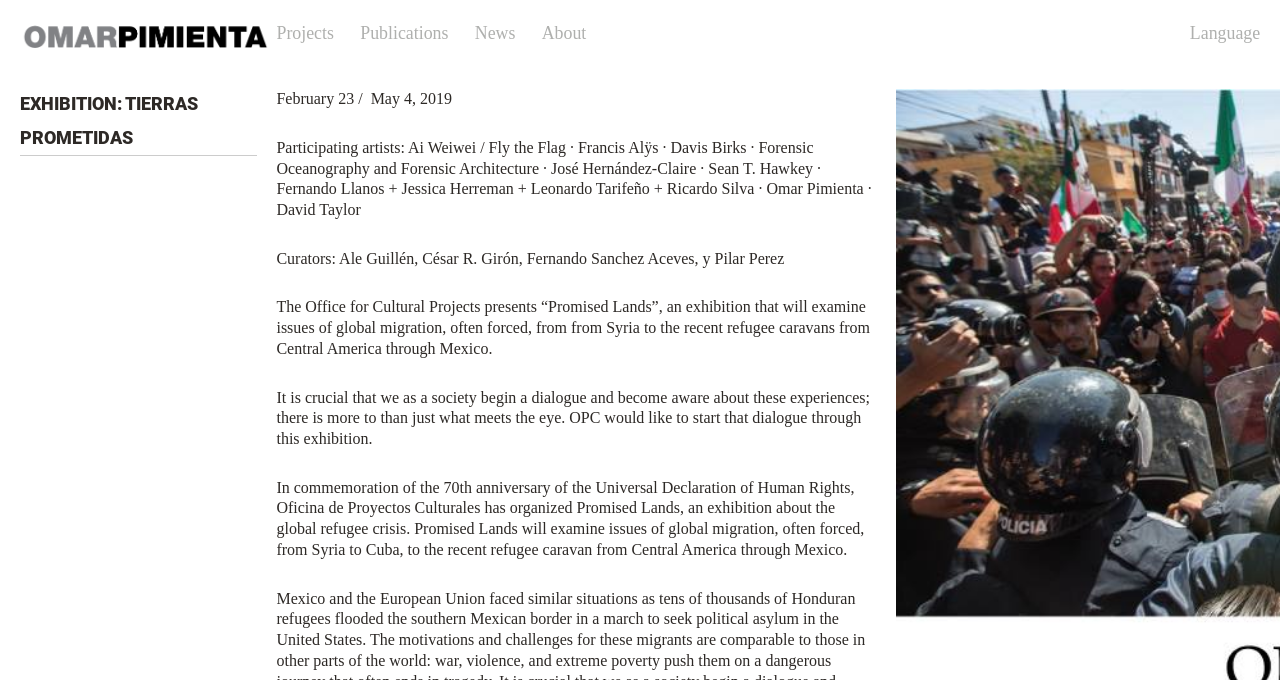Please provide a brief answer to the following inquiry using a single word or phrase:
What is the name of the exhibition?

Tierras Prometidas